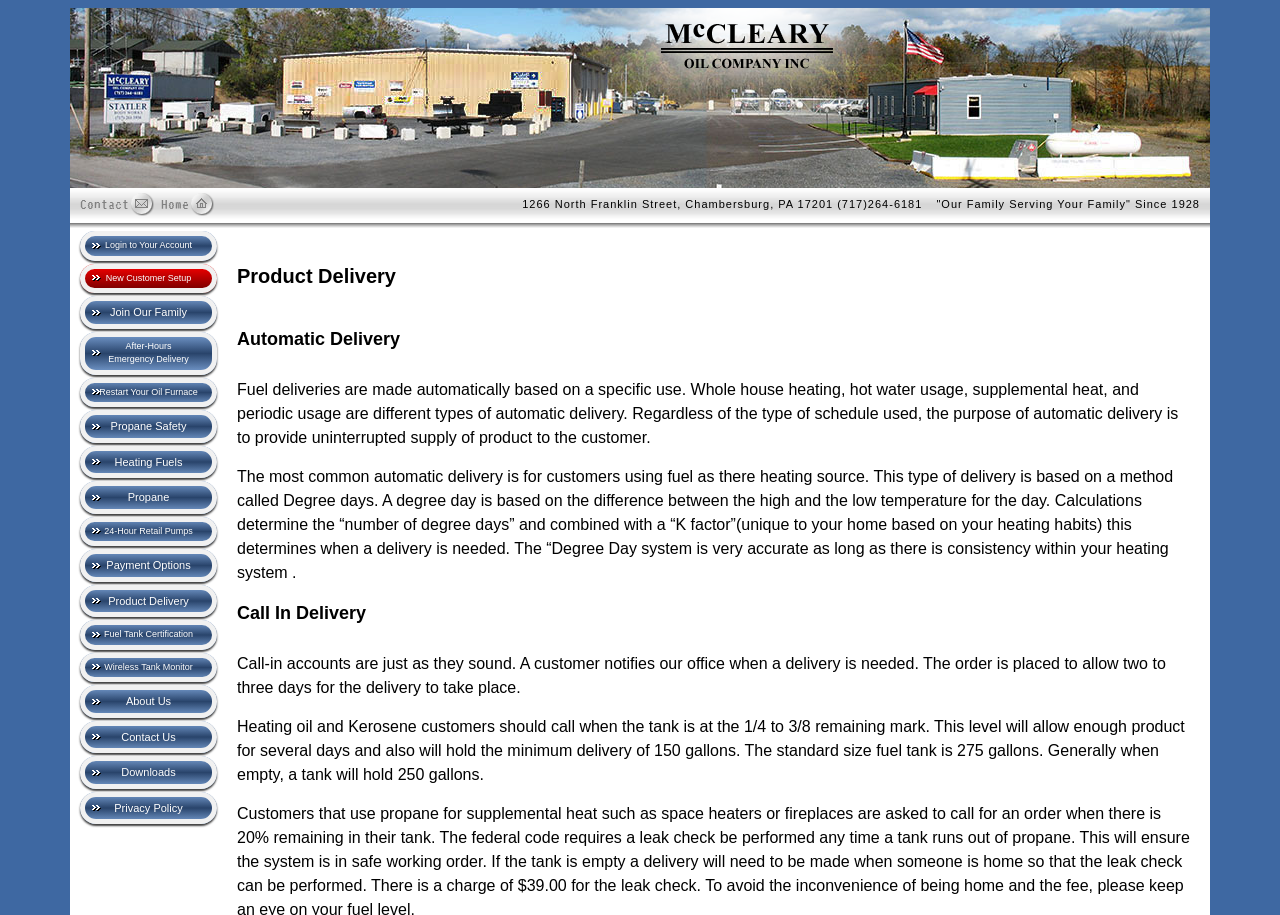Detail the various sections and features of the webpage.

The webpage is about McCleary Oil Company Inc.'s product delivery services. At the top, there is a navigation menu with links to "Contact", "Home", and other pages. Below the navigation menu, there is a section with the company's address and phone number, as well as a slogan "Our Family Serving Your Family" Since 1928.

On the left side of the page, there is a list of links to various services and information, including "Login to Your Account", "New Customer Setup", "Join Our Family", and others. These links are stacked vertically, with "Login to Your Account" at the top and "Privacy Policy" at the bottom.

The main content of the page is divided into three sections: "Product Delivery", "Automatic Delivery", and "Call In Delivery". The "Product Delivery" section has a heading and a brief introduction to the topic. The "Automatic Delivery" section has a heading and two paragraphs of text explaining how automatic delivery works, including the use of degree days and K factors to determine when a delivery is needed. The "Call In Delivery" section has a heading and two paragraphs of text explaining how call-in accounts work, including when customers should call to request a delivery.

Overall, the page provides information about McCleary Oil Company Inc.'s product delivery services, including the different types of delivery options and how they work.